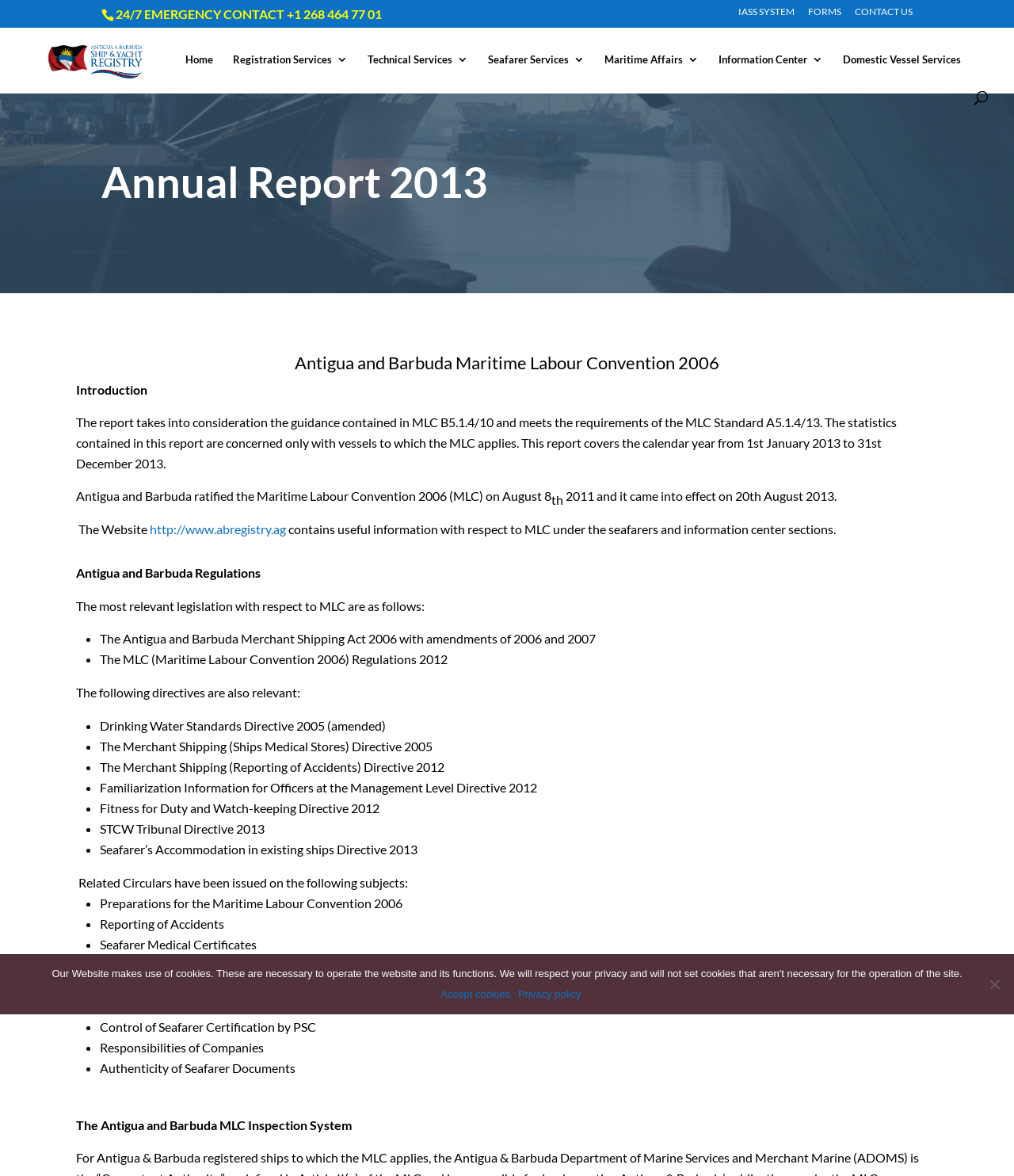Provide your answer in one word or a succinct phrase for the question: 
What is the year of the annual report?

2013